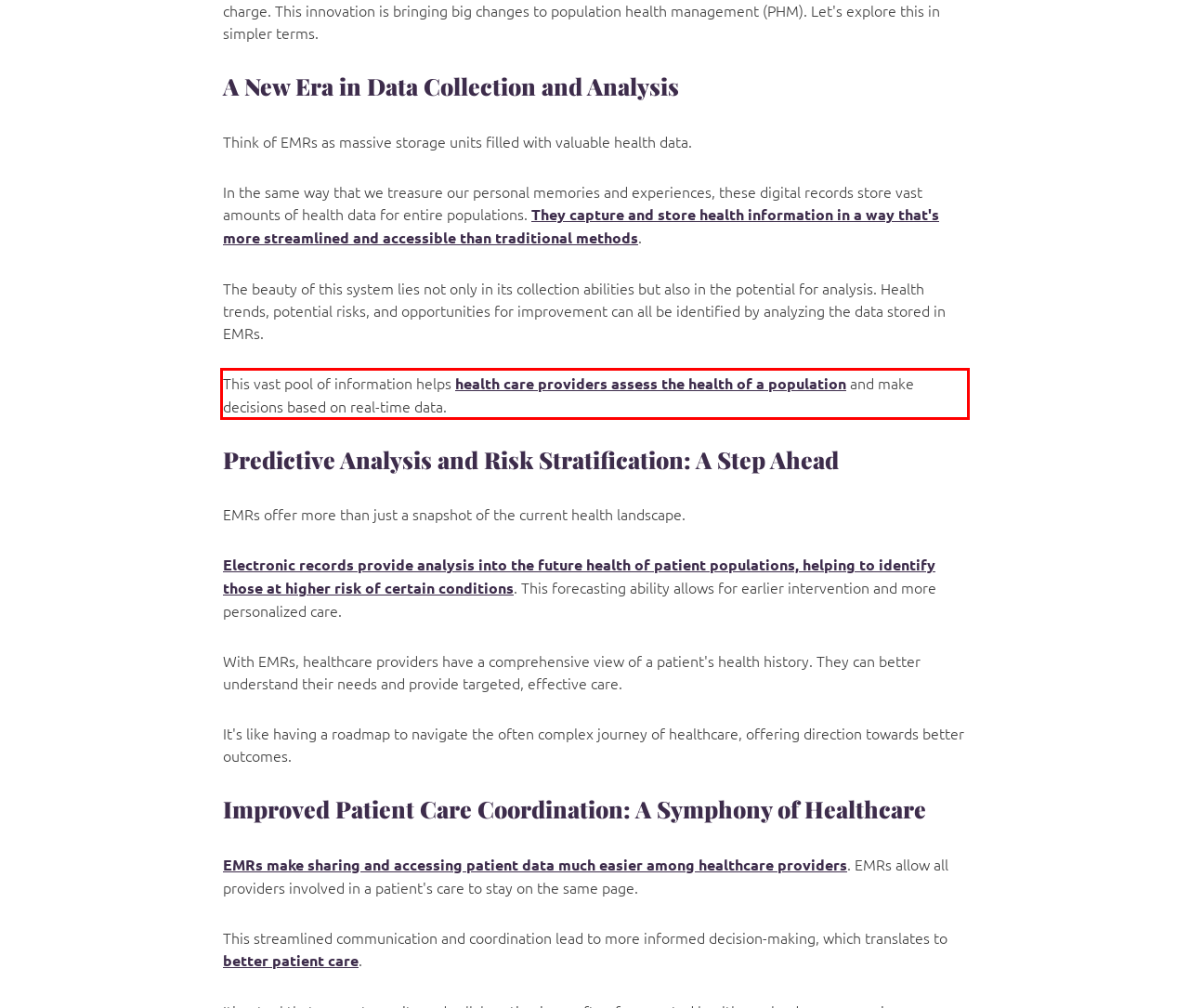Within the screenshot of a webpage, identify the red bounding box and perform OCR to capture the text content it contains.

This vast pool of information helps health care providers assess the health of a population and make decisions based on real-time data.